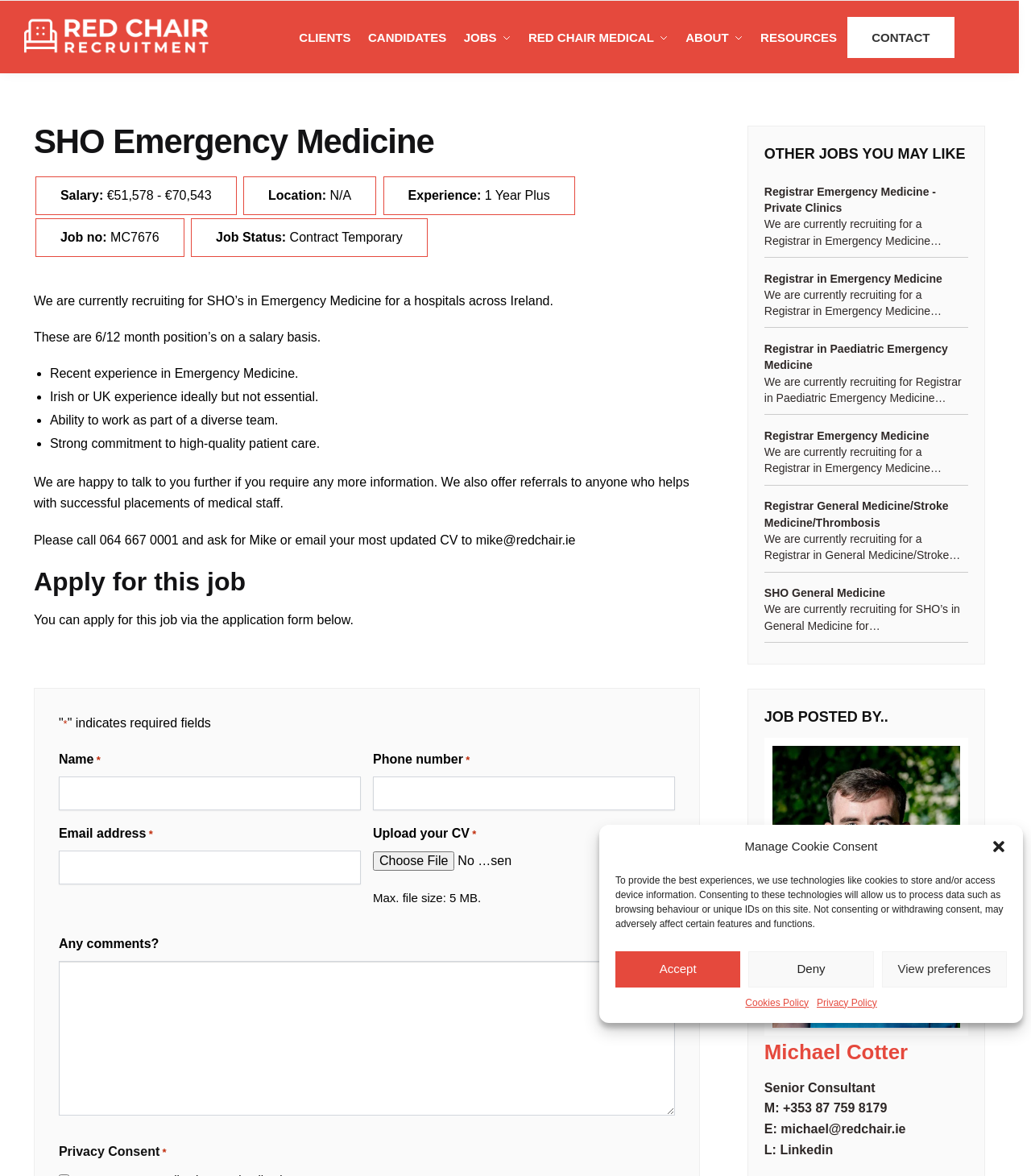Extract the bounding box coordinates for the described element: "Registrar in Emergency Medicine". The coordinates should be represented as four float numbers between 0 and 1: [left, top, right, bottom].

[0.741, 0.23, 0.939, 0.256]